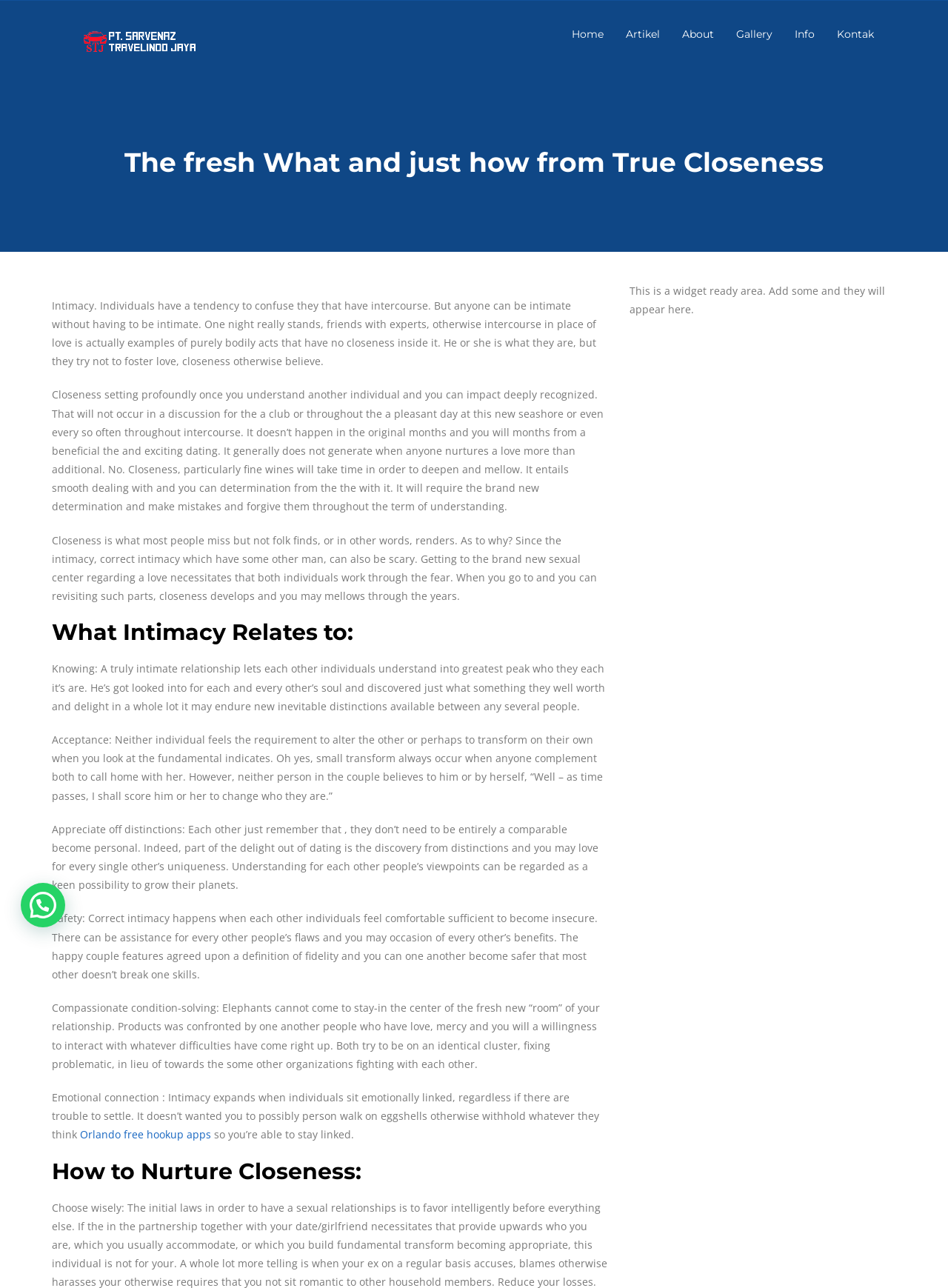Locate the UI element described by name="submit" value="Post Comment" and provide its bounding box coordinates. Use the format (top-left x, top-left y, bottom-right x, bottom-right y) with all values as floating point numbers between 0 and 1.

None